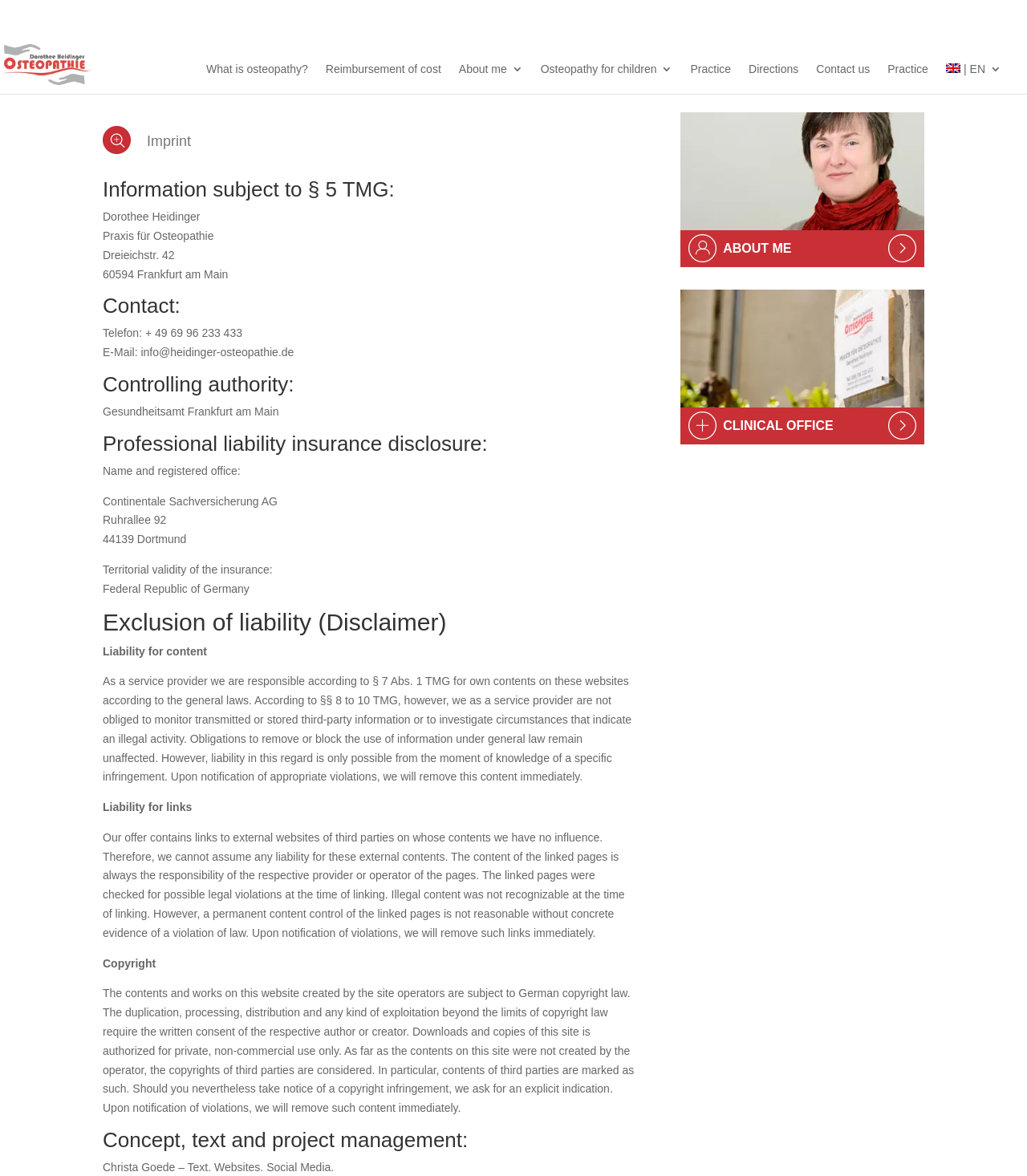Identify the bounding box coordinates of the clickable section necessary to follow the following instruction: "Click on the 'info@heidinger-osteopathie.de' email link". The coordinates should be presented as four float numbers from 0 to 1, i.e., [left, top, right, bottom].

[0.134, 0.294, 0.286, 0.305]